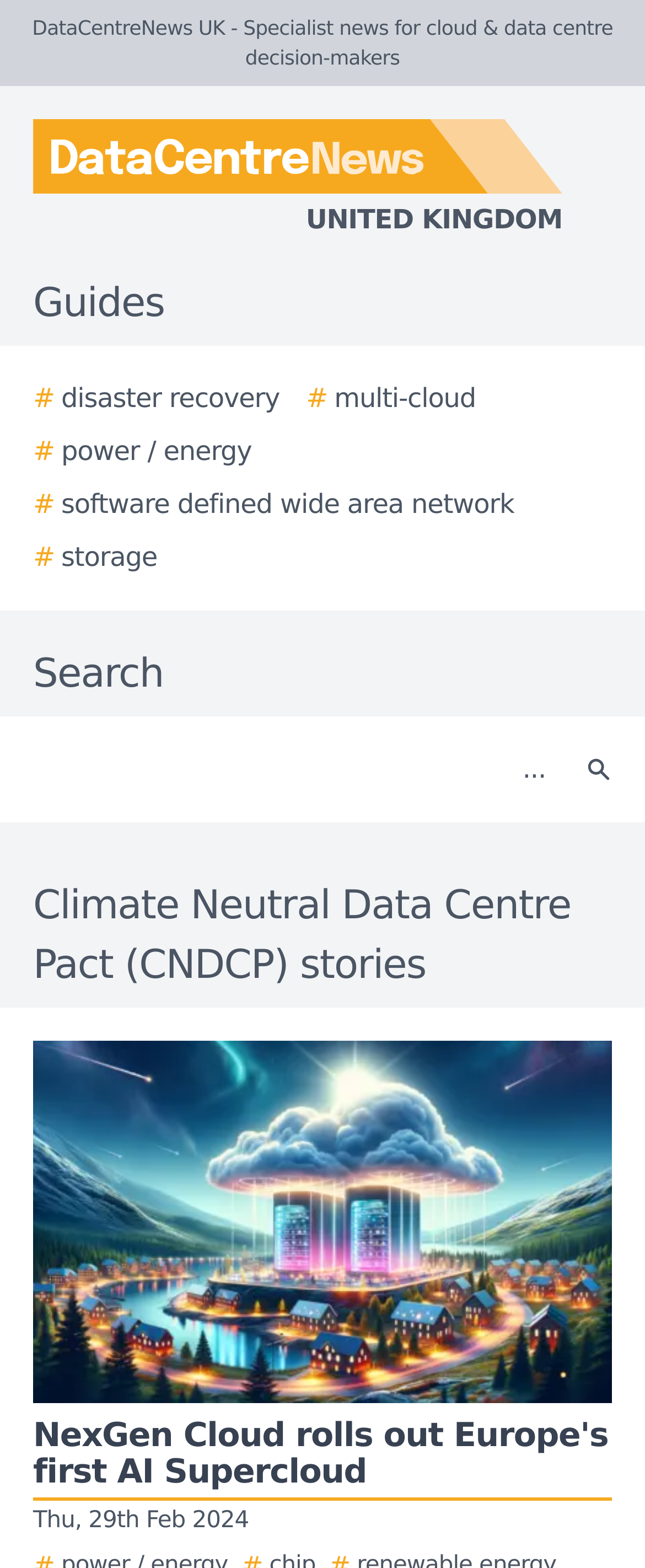Using the element description: "# power / energy", determine the bounding box coordinates. The coordinates should be in the format [left, top, right, bottom], with values between 0 and 1.

[0.051, 0.275, 0.39, 0.301]